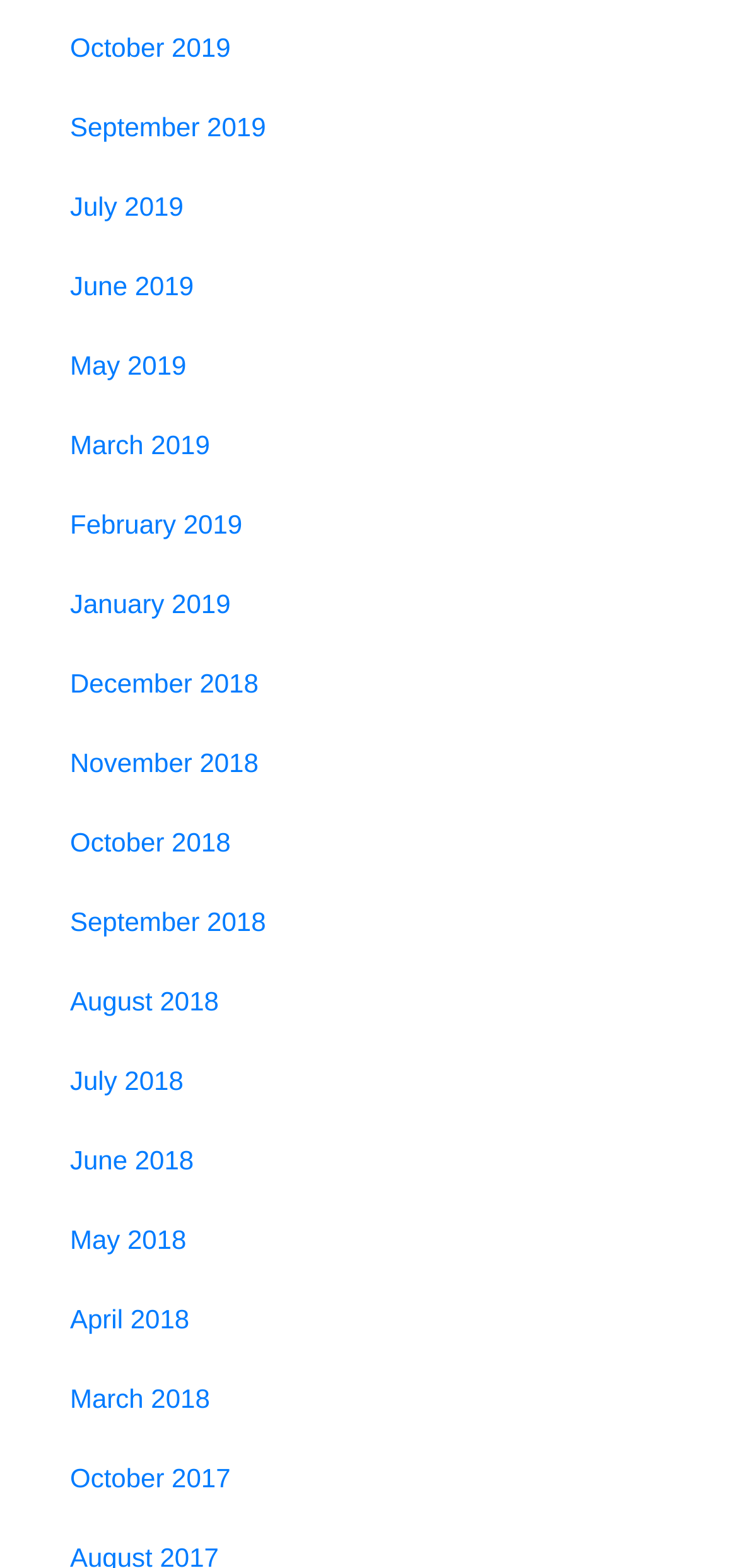Provide the bounding box coordinates of the area you need to click to execute the following instruction: "Show full item record".

None